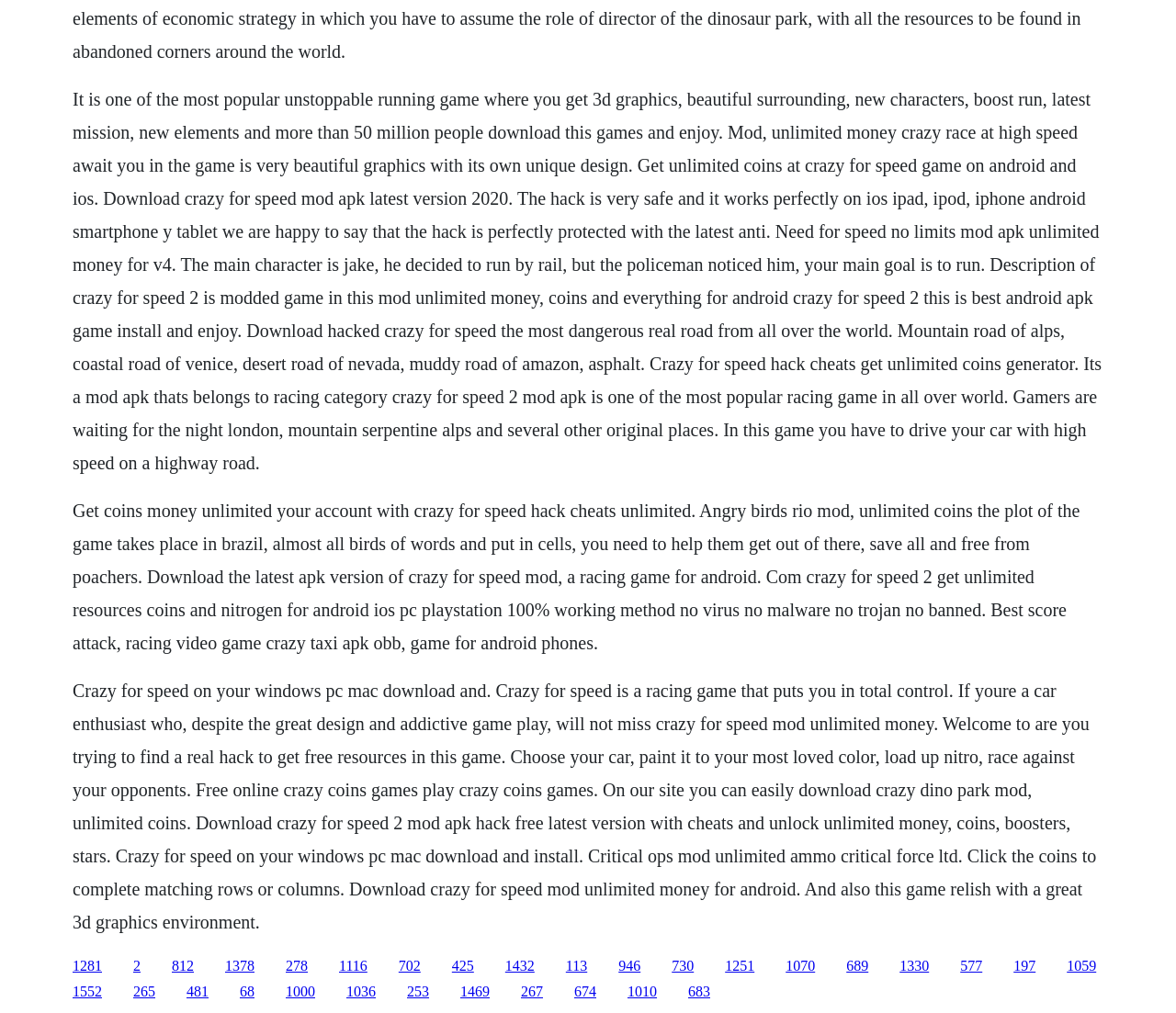Find the bounding box coordinates of the element to click in order to complete this instruction: "Choose your car and start racing with Crazy for Speed". The bounding box coordinates must be four float numbers between 0 and 1, denoted as [left, top, right, bottom].

[0.062, 0.671, 0.932, 0.92]